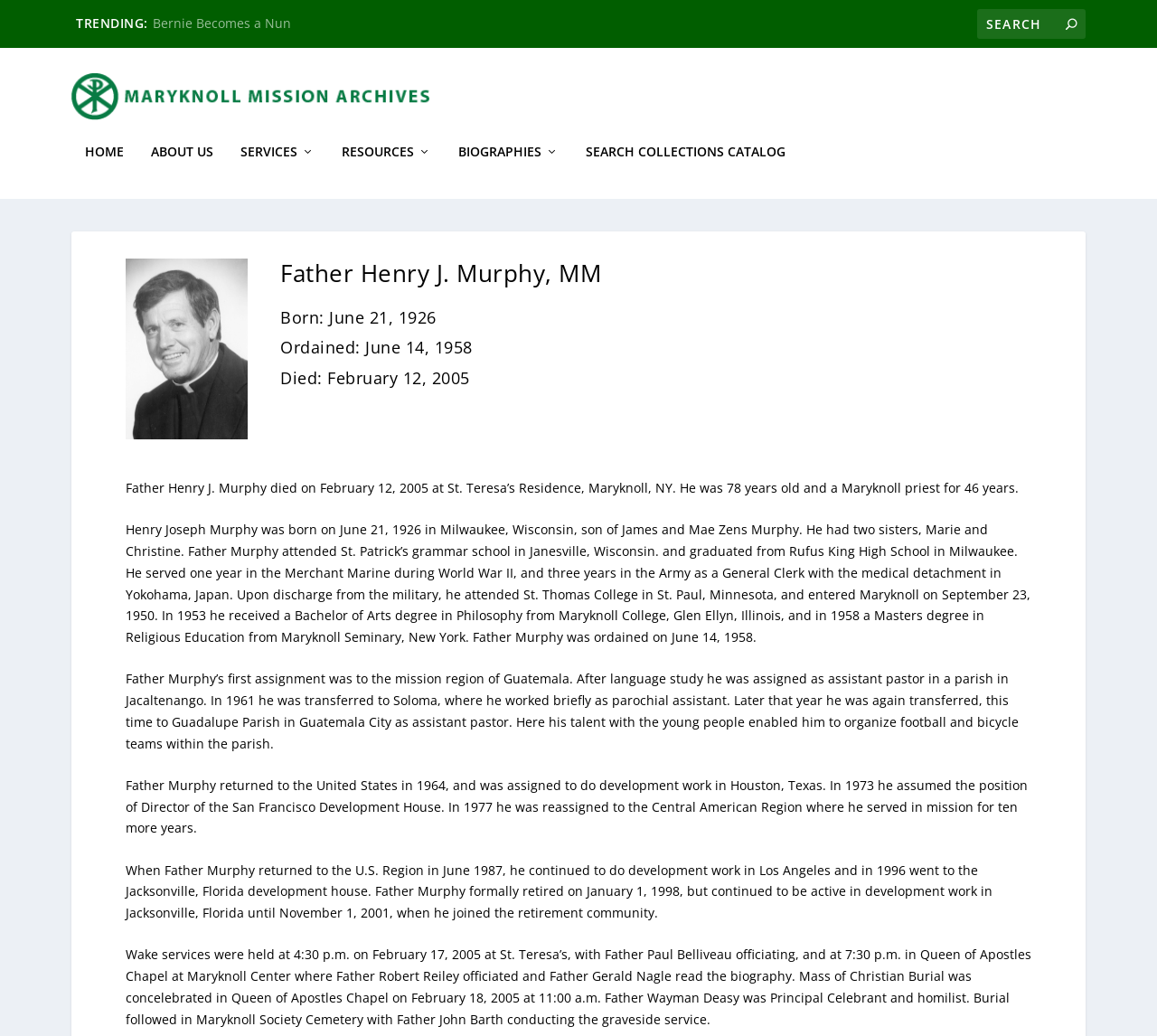Determine the bounding box coordinates for the element that should be clicked to follow this instruction: "Search collections catalog". The coordinates should be given as four float numbers between 0 and 1, in the format [left, top, right, bottom].

[0.506, 0.134, 0.679, 0.186]